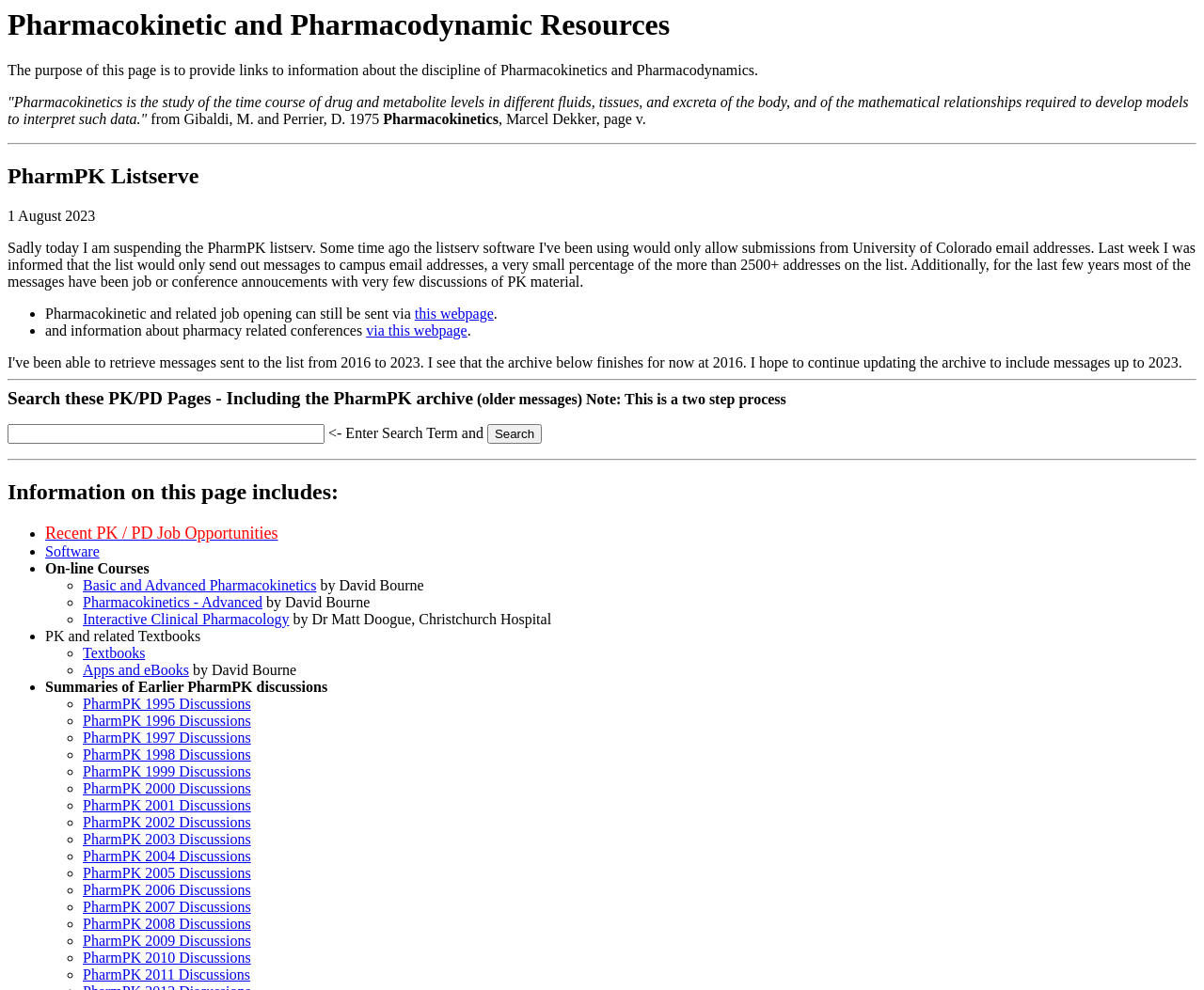Highlight the bounding box of the UI element that corresponds to this description: "Europaparlamentet".

None